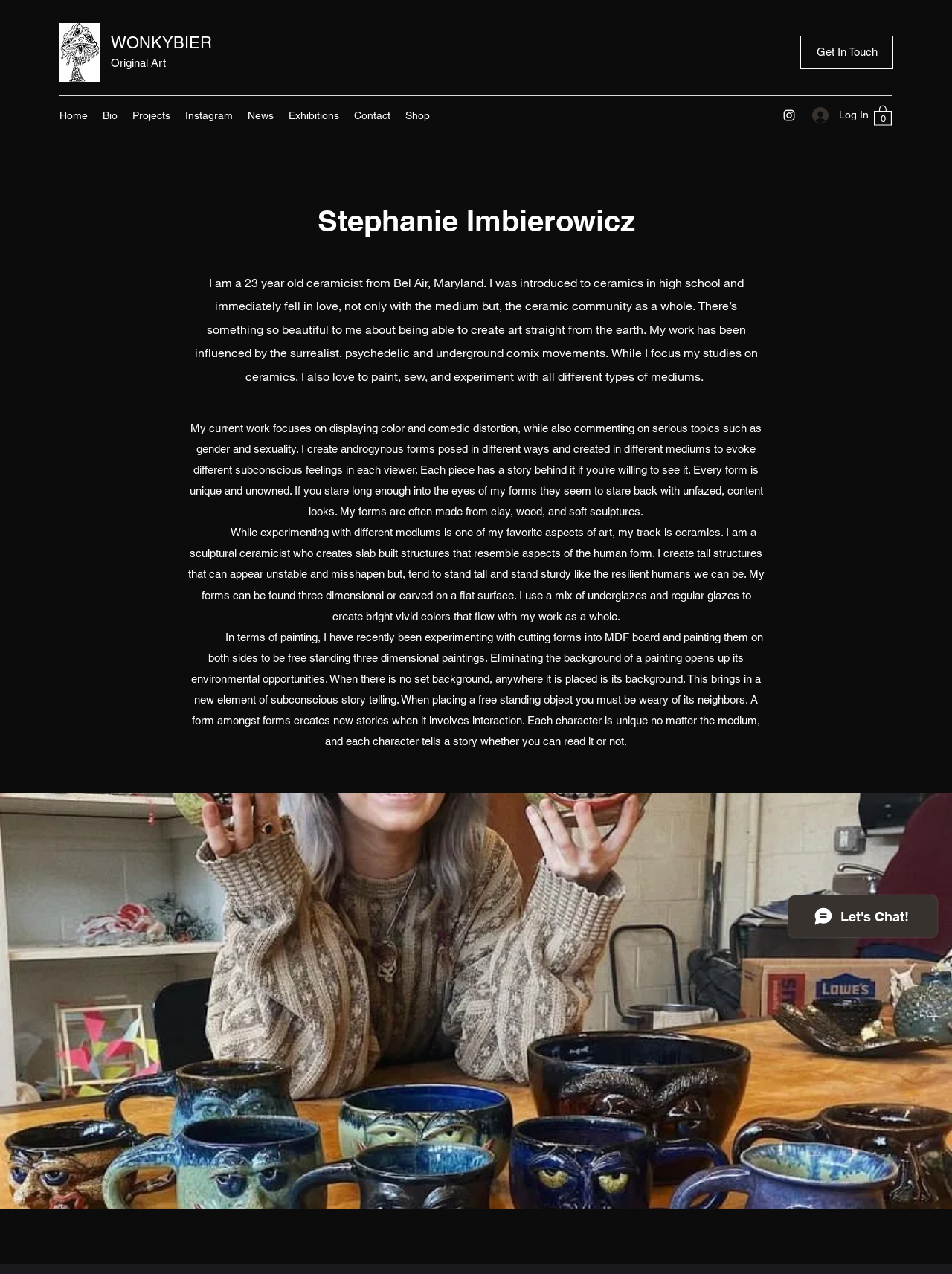Summarize the webpage with intricate details.

The webpage is a bio page for WONKYBIER, an artist. At the top left corner, there is a logo image and the text "WONKYBIER" next to it. Below the logo, there is a navigation menu with links to different sections of the website, including "Home", "Bio", "Projects", "Instagram", "News", "Exhibitions", "Contact", and "Shop". 

To the right of the navigation menu, there is a social bar with an Instagram link and a "Log In" button. Next to the "Log In" button, there is a cart icon with 0 items. 

The main content of the page is a bio section, which starts with a heading "Stephanie Imbierowicz". Below the heading, there are three paragraphs of text that describe the artist's background, inspiration, and artistic style. The text is divided into three sections, each describing a different aspect of the artist's work.

Below the bio text, there is a large image that takes up the full width of the page. The image is not described, but it likely showcases the artist's work.

At the bottom right corner of the page, there is a Wix Chat iframe.